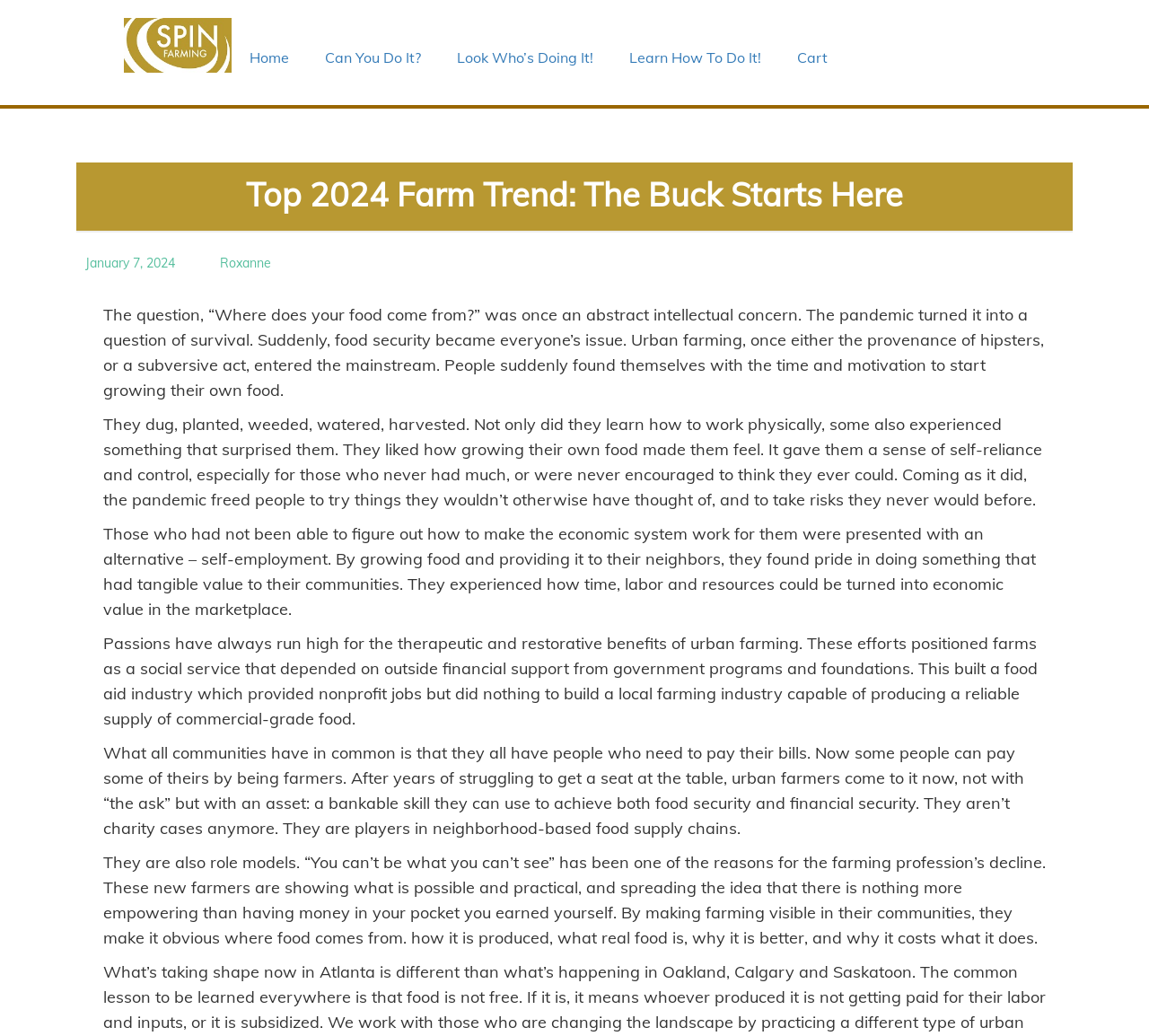What is the relationship between urban farming and the pandemic?
Please provide a detailed and comprehensive answer to the question.

According to the article, the pandemic served as a catalyst for the growth of urban farming, as it forced people to re-evaluate their priorities and seek alternative means of food security and financial security.